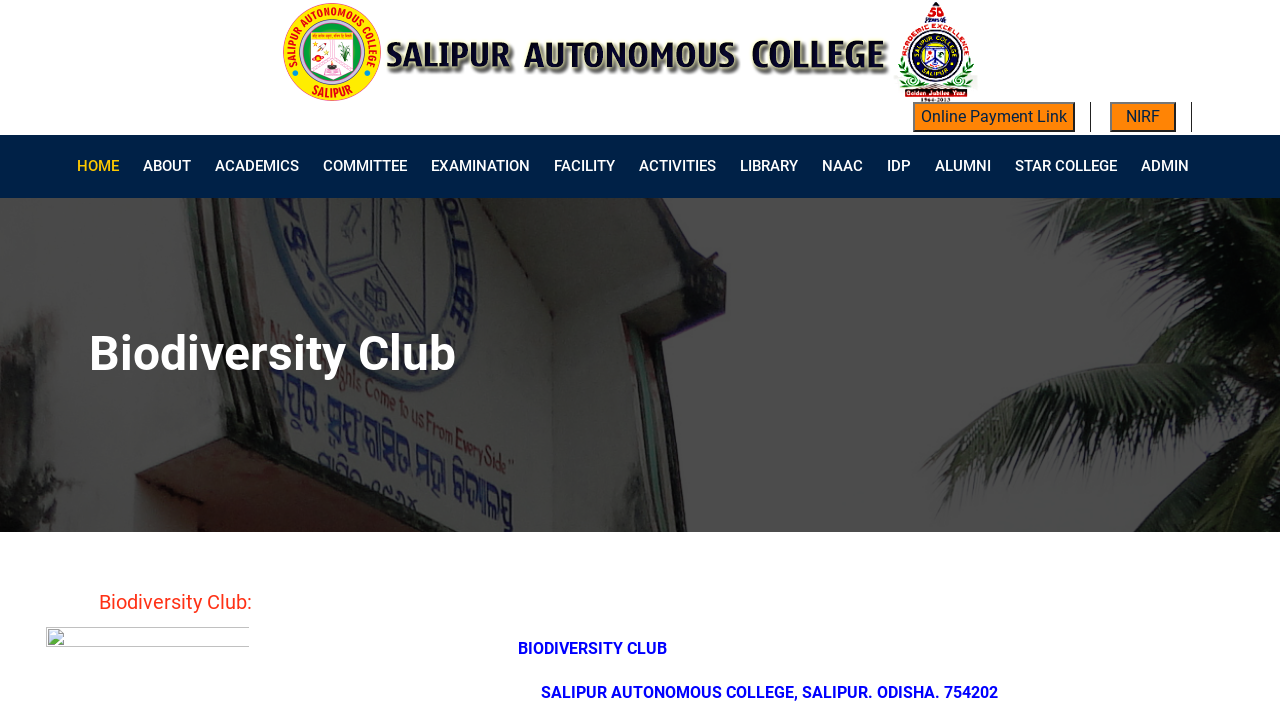Specify the bounding box coordinates of the element's area that should be clicked to execute the given instruction: "learn about Biodiversity Club". The coordinates should be four float numbers between 0 and 1, i.e., [left, top, right, bottom].

[0.069, 0.452, 0.931, 0.555]